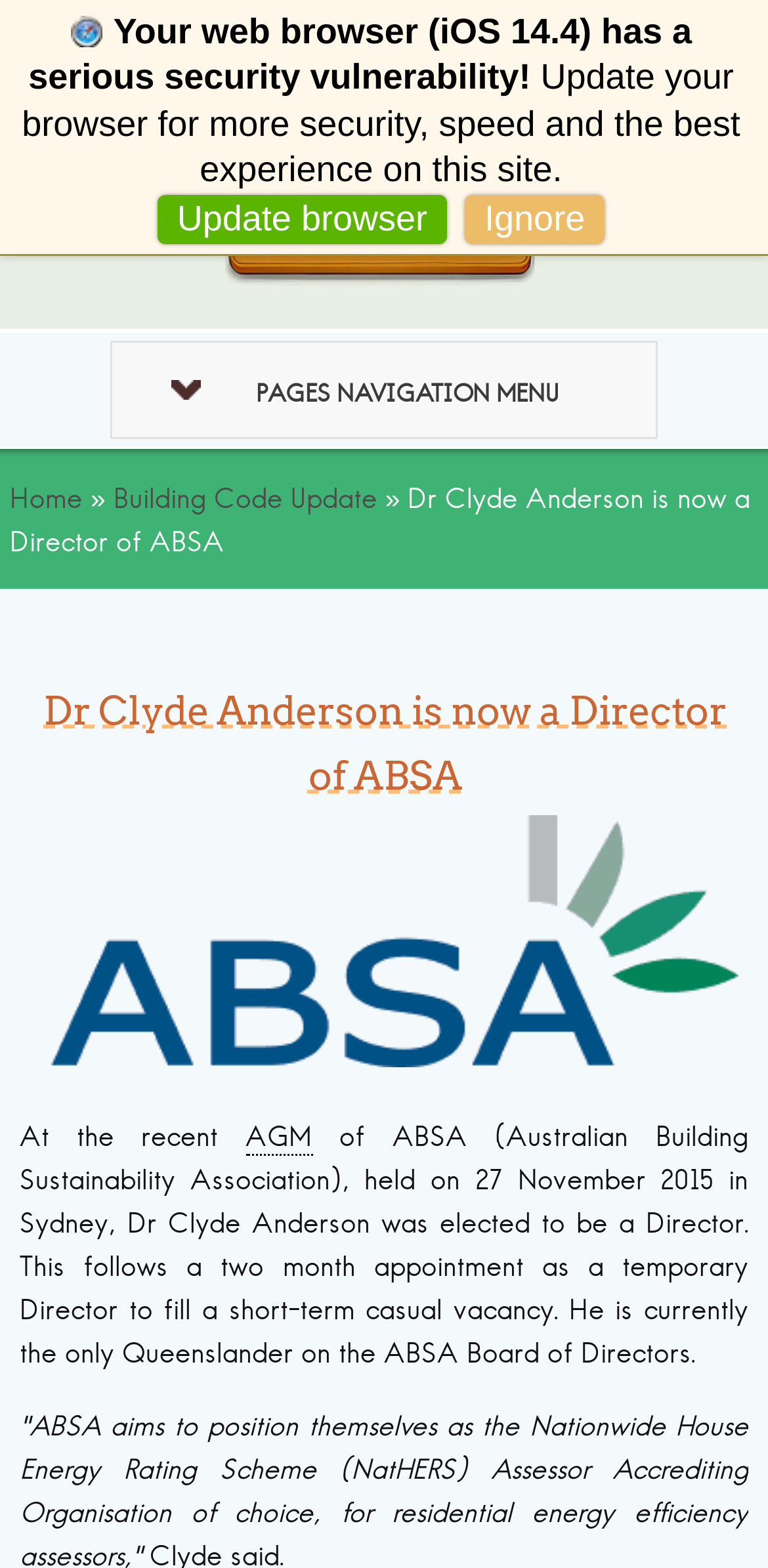What is the name of the association where Dr Clyde Anderson is a Director?
Look at the image and provide a short answer using one word or a phrase.

ABSA